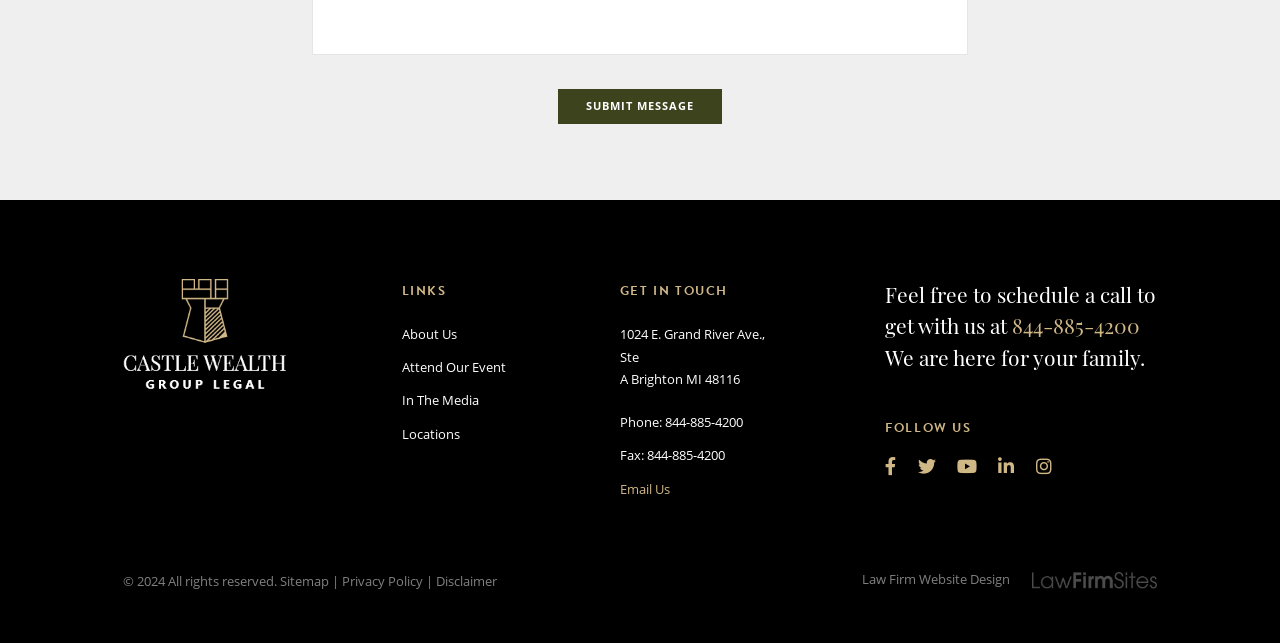Determine the bounding box coordinates of the region that needs to be clicked to achieve the task: "follow on Facebook".

[0.692, 0.707, 0.7, 0.747]